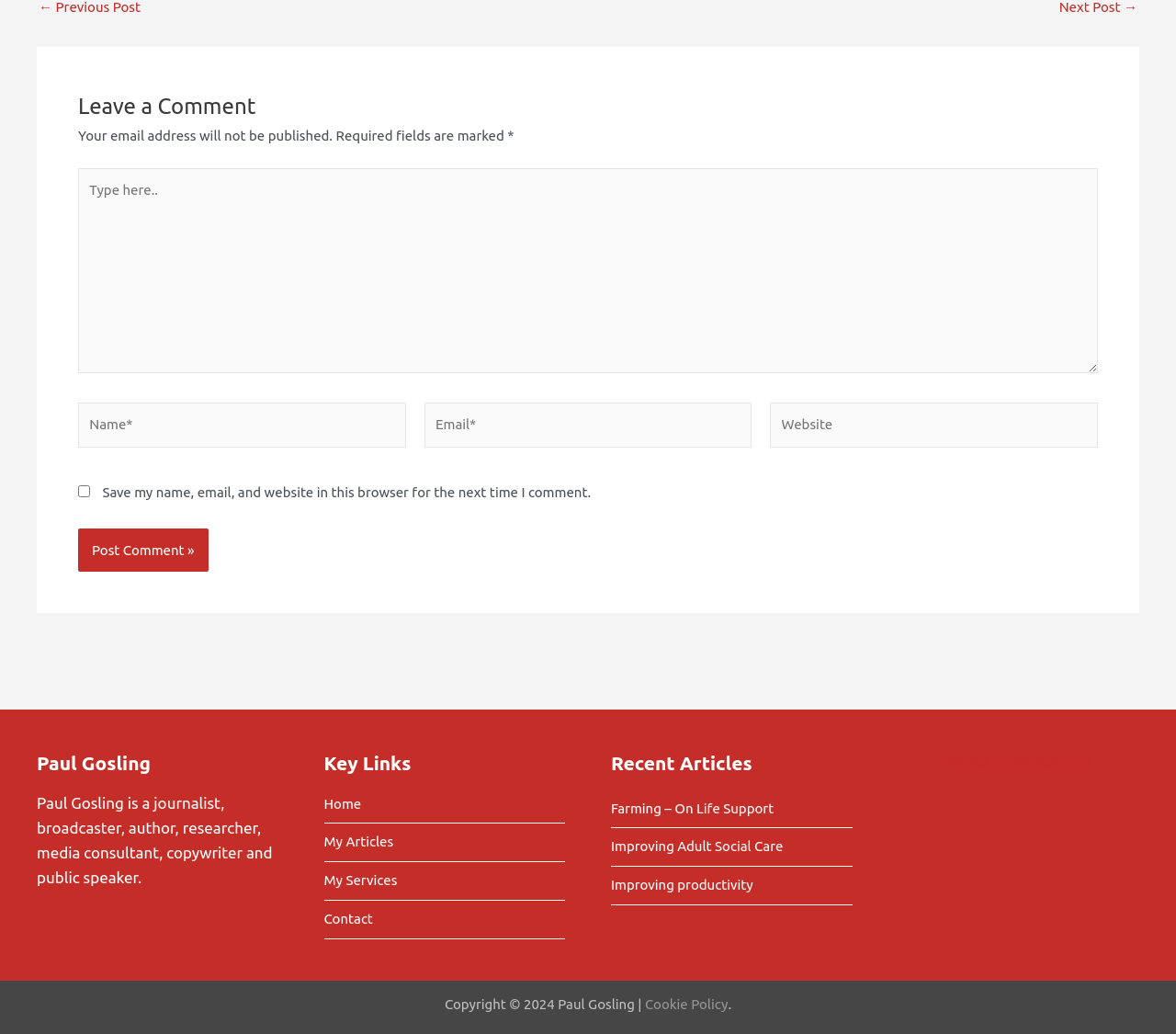Identify the bounding box for the UI element specified in this description: "Home". The coordinates must be four float numbers between 0 and 1, formatted as [left, top, right, bottom].

[0.275, 0.767, 0.307, 0.789]